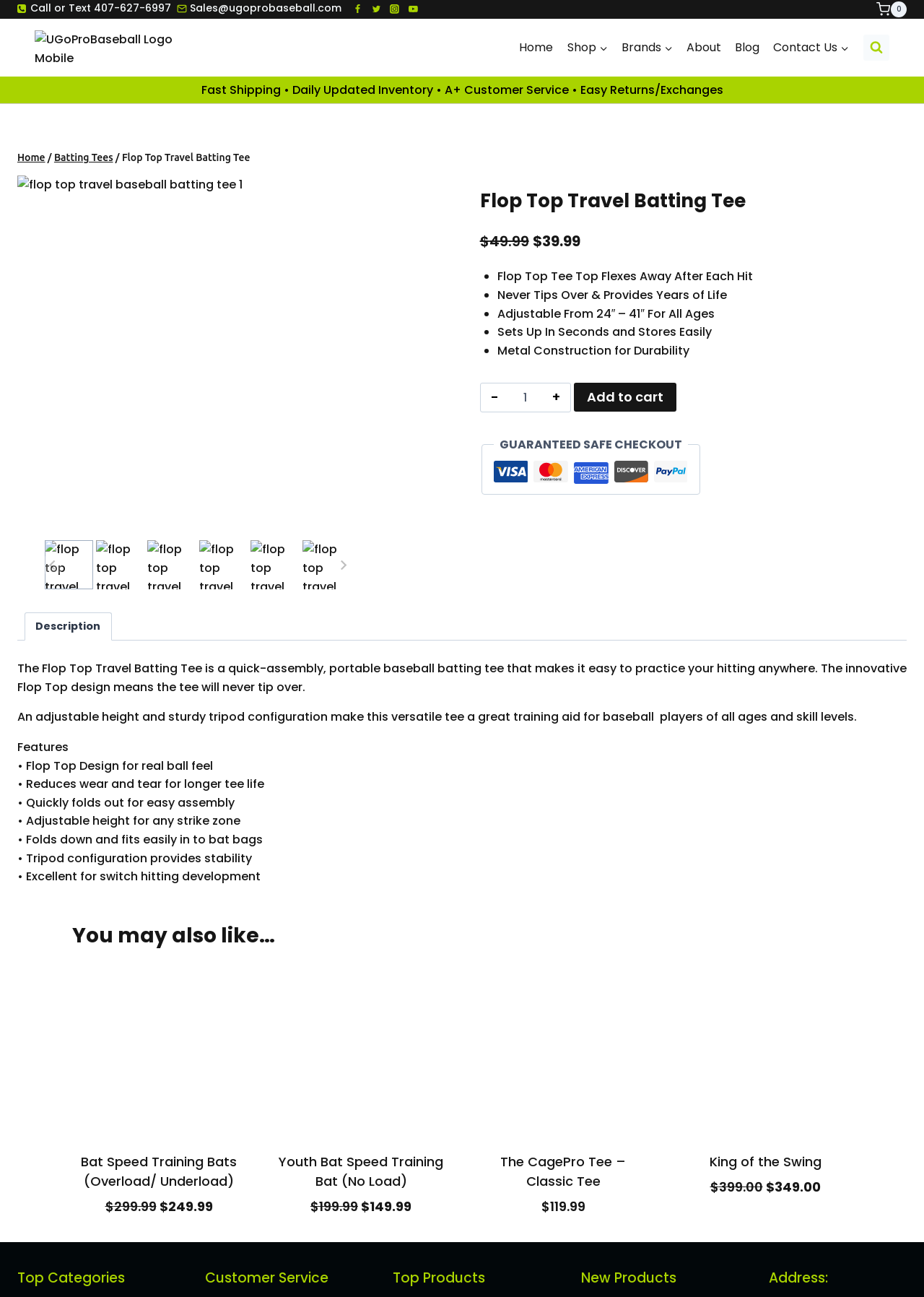Can you find the bounding box coordinates for the element to click on to achieve the instruction: "Add to cart"?

[0.621, 0.295, 0.732, 0.318]